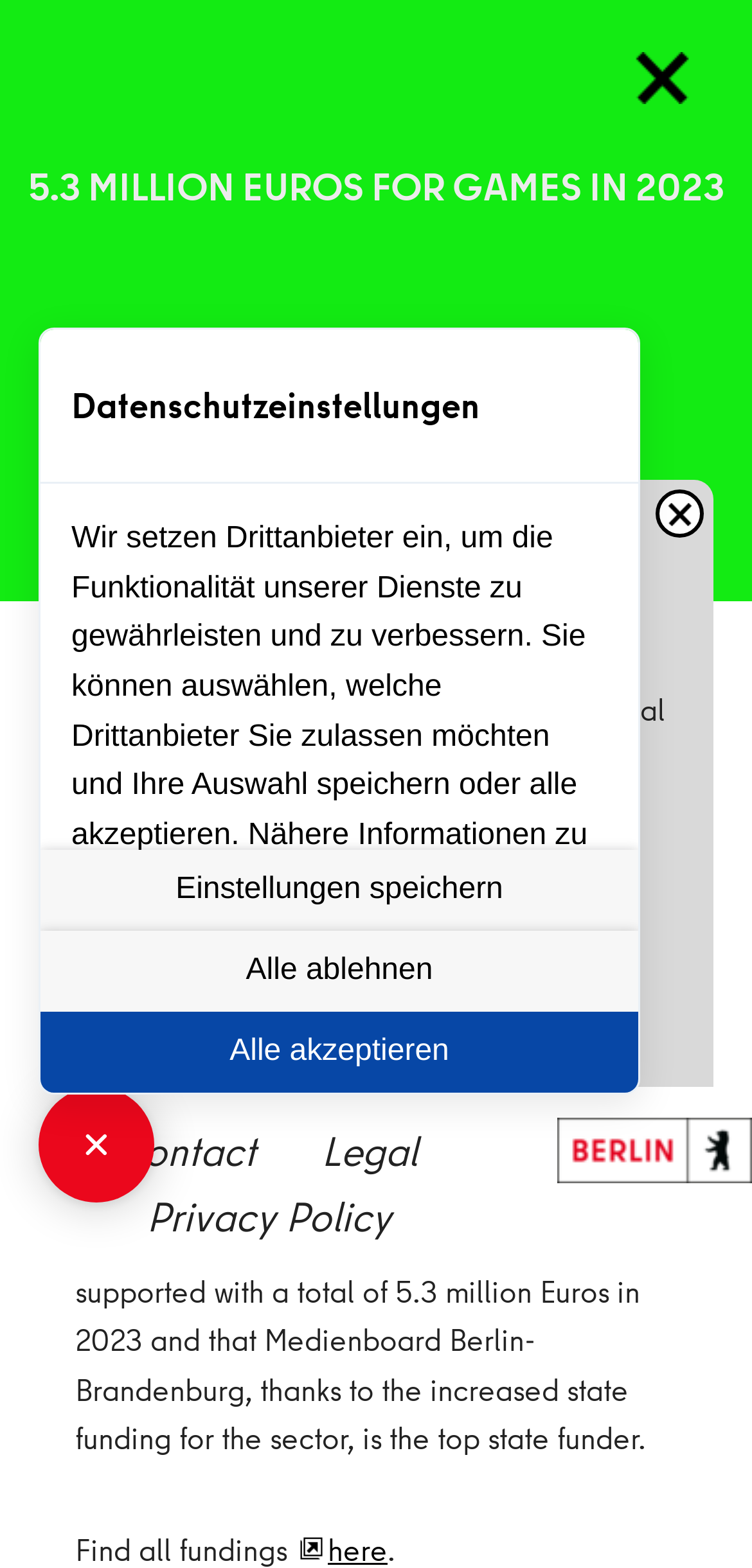Highlight the bounding box coordinates of the element that should be clicked to carry out the following instruction: "View the 3 Awards for Berlin at DEP". The coordinates must be given as four float numbers ranging from 0 to 1, i.e., [left, top, right, bottom].

[0.628, 0.302, 1.0, 0.514]